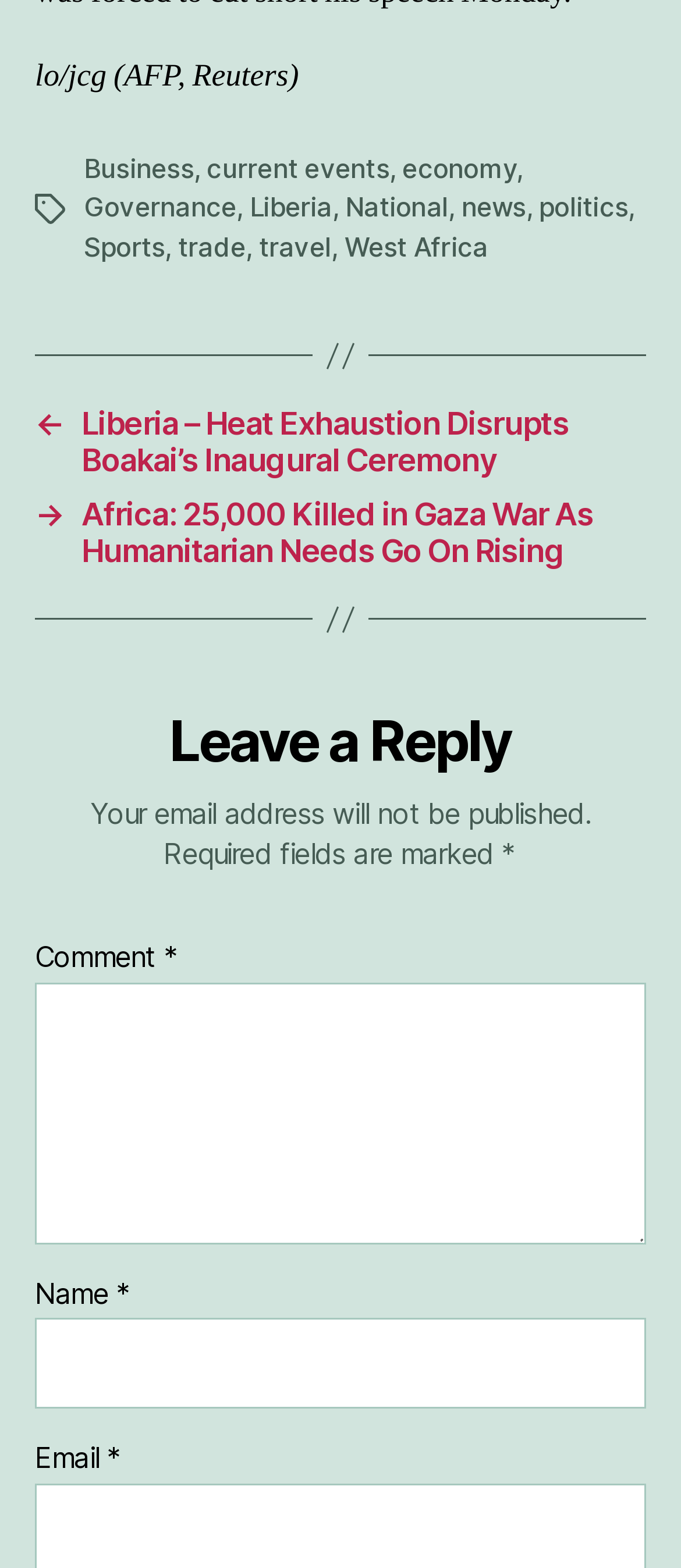What is the purpose of the 'Leave a Reply' section?
Please respond to the question with a detailed and well-explained answer.

The 'Leave a Reply' section is a heading element located at a bounding box coordinate of [0.051, 0.451, 0.949, 0.496] and is used to leave a comment or reply to a post. This section contains several form fields including textboxes for comment, name, and email.